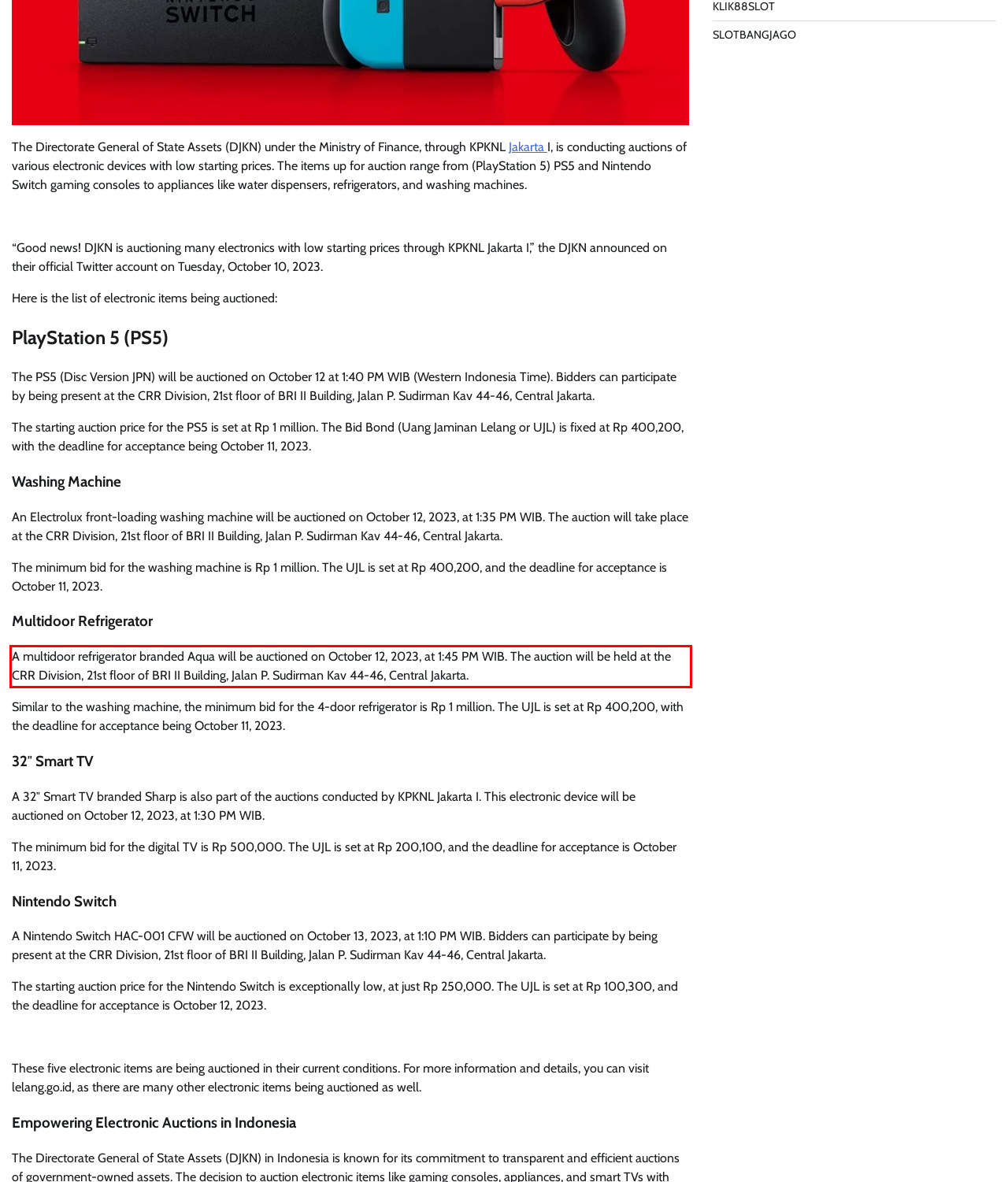The screenshot provided shows a webpage with a red bounding box. Apply OCR to the text within this red bounding box and provide the extracted content.

A multidoor refrigerator branded Aqua will be auctioned on October 12, 2023, at 1:45 PM WIB. The auction will be held at the CRR Division, 21st floor of BRI II Building, Jalan P. Sudirman Kav 44-46, Central Jakarta.